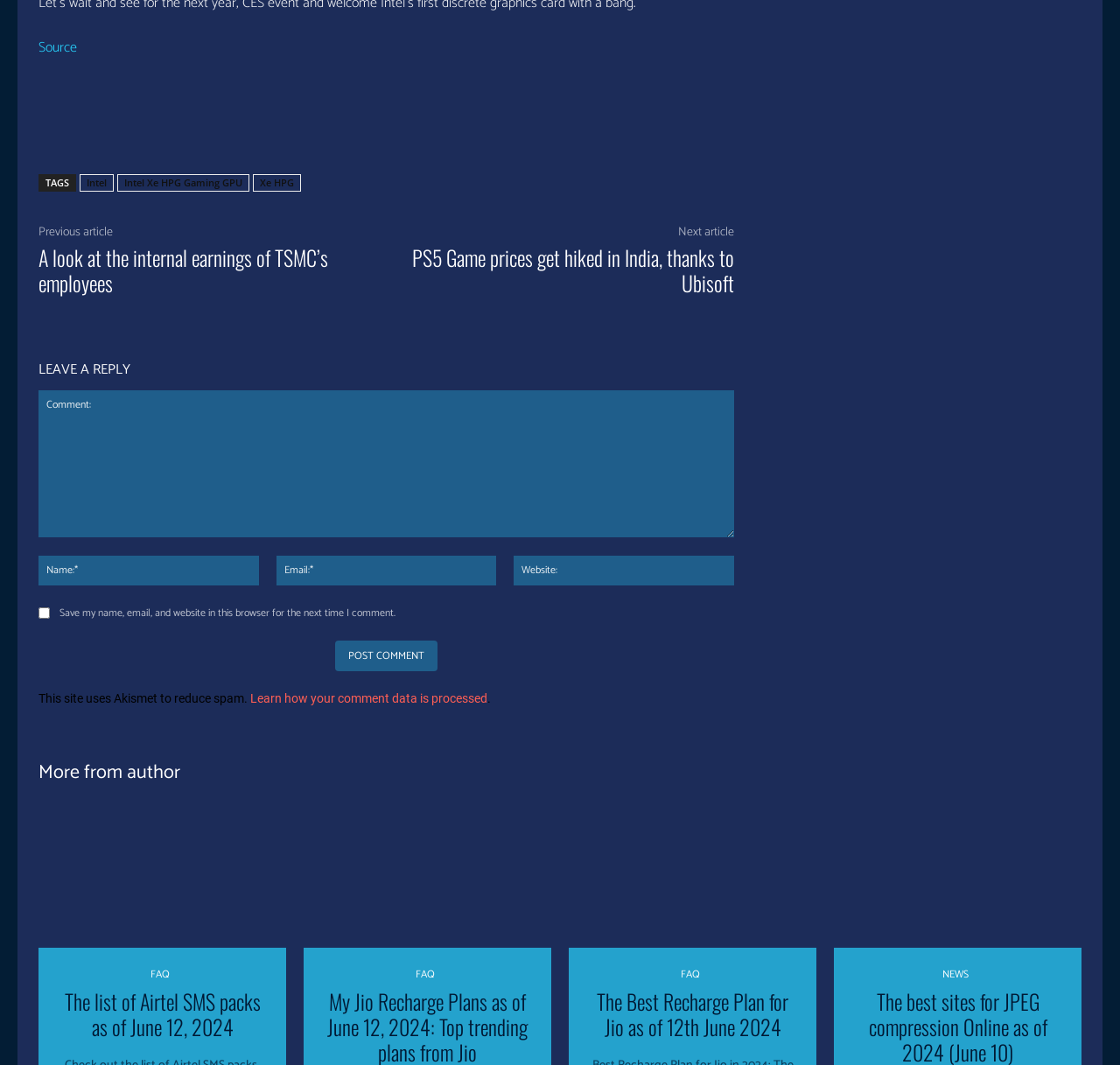Please locate the bounding box coordinates of the region I need to click to follow this instruction: "Share on Facebook".

[0.185, 0.09, 0.274, 0.123]